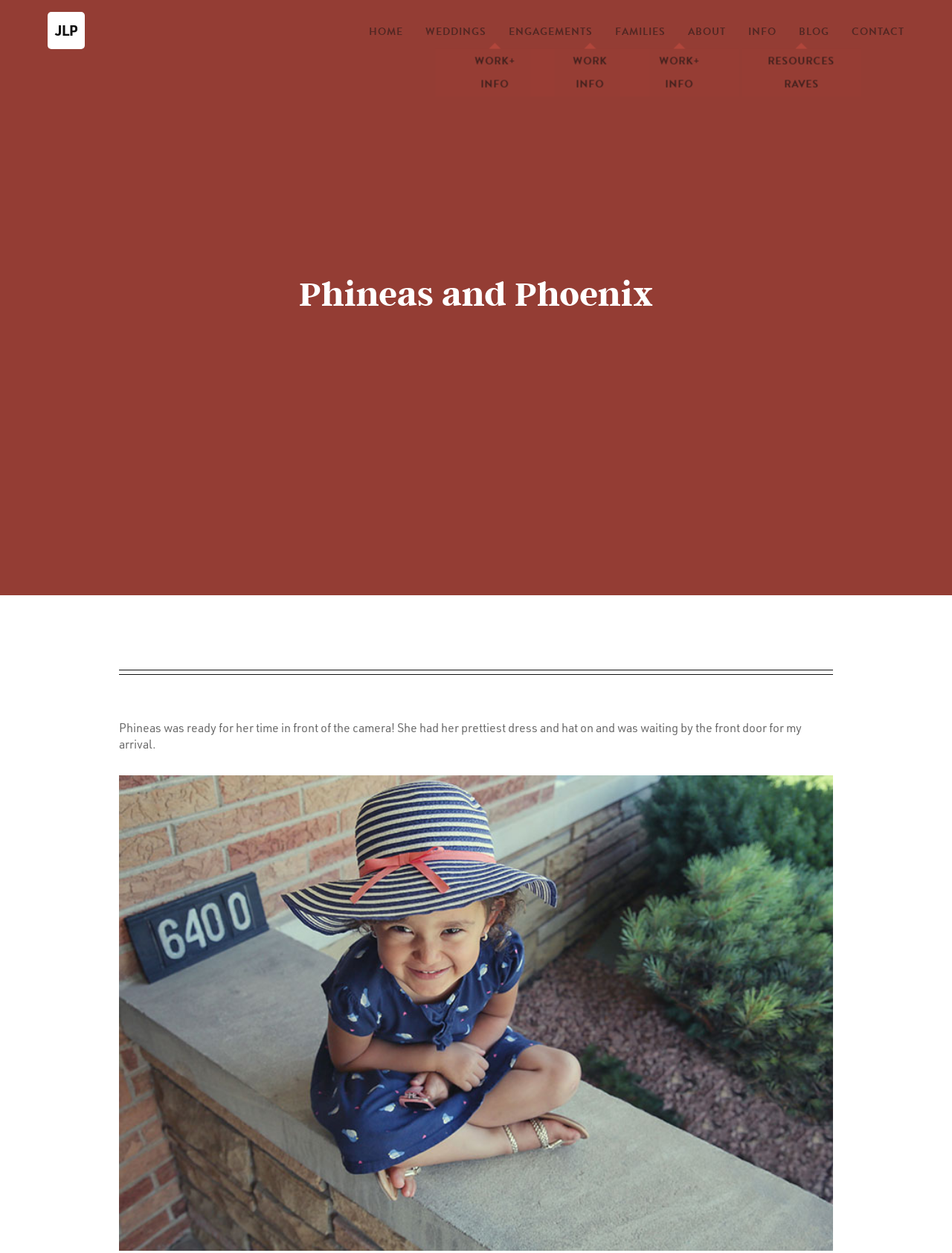What is the name of the photographer?
Could you answer the question with a detailed and thorough explanation?

The website title 'Phineas and Phoenix | Jeremy Lawson Photography' suggests that Jeremy Lawson is the photographer.